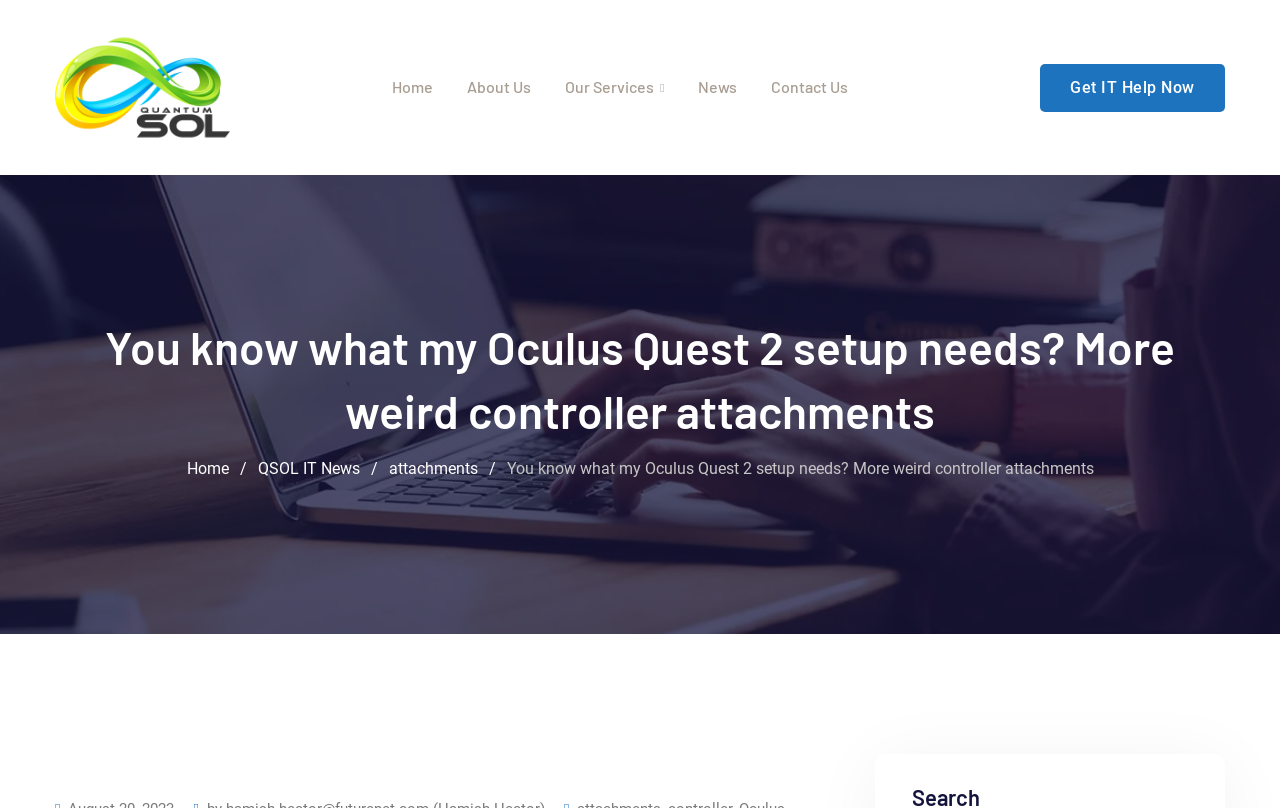Examine the image and give a thorough answer to the following question:
Is there a call-to-action button on the page?

I found a call-to-action button by looking at the link 'Get IT Help Now' with a y-coordinate of 0.079. The button is likely a call-to-action because of its prominent position and text.